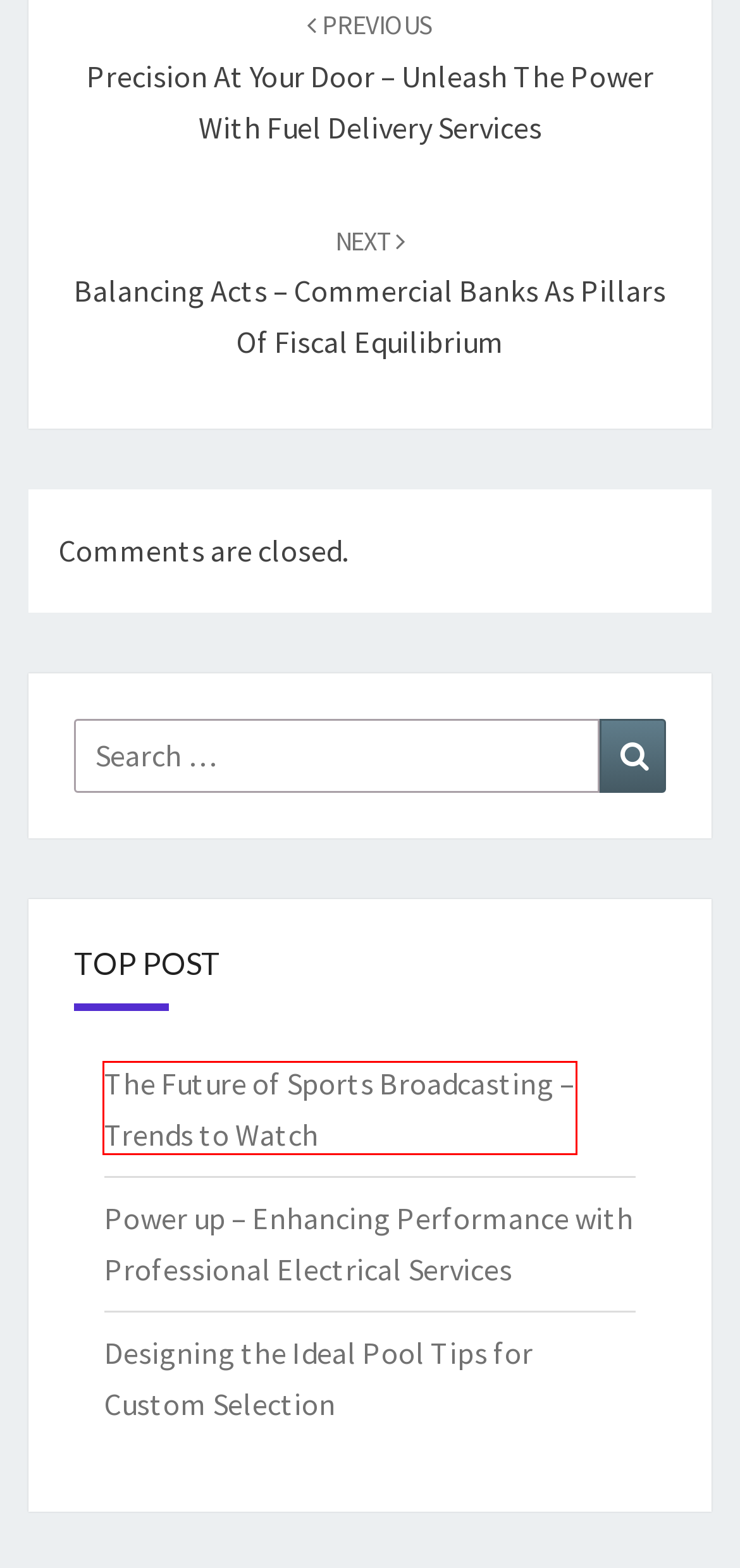With the provided screenshot showing a webpage and a red bounding box, determine which webpage description best fits the new page that appears after clicking the element inside the red box. Here are the options:
A. Power up - Enhancing Performance with Professional Electrical Services - Methods of Motivation
B. Methods of Motivation - All Quality
C. The Future of Sports Broadcasting - Trends to Watch - Methods of Motivation
D. Precision at Your Door - Unleash the Power with Fuel Delivery Services - Methods of Motivation
E. Nisarg – WordPress theme | WordPress.org
F. Balancing Acts - Commercial Banks as Pillars of Fiscal Equilibrium - Methods of Motivation
G. Ganea Vasile, Author at Methods of Motivation
H. Designing the Ideal Pool Tips for Custom Selection - Methods of Motivation

C